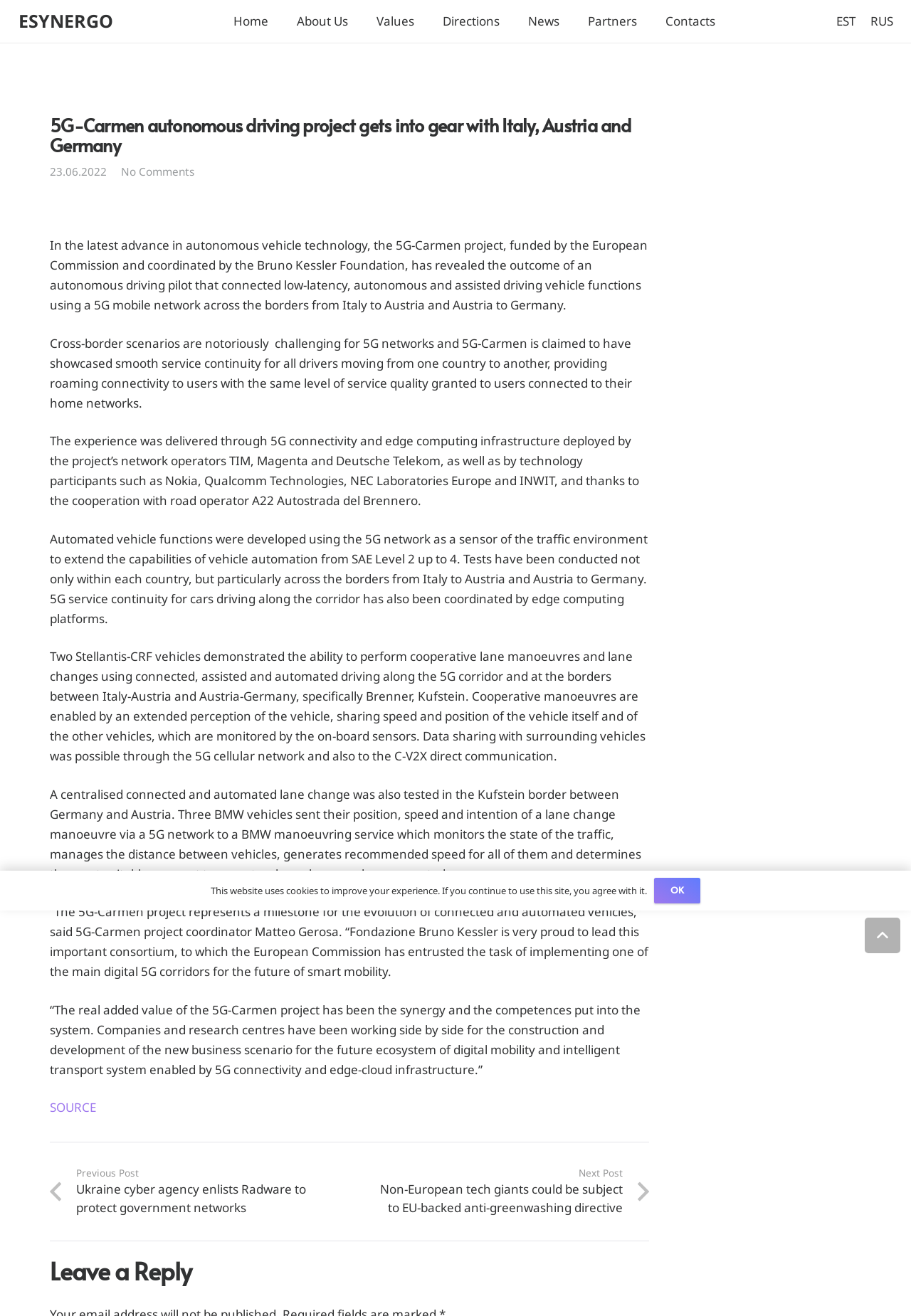What is the name of the person quoted in the article?
Provide a fully detailed and comprehensive answer to the question.

The article quotes Matteo Gerosa, who is the project coordinator of the 5G-Carmen project, and is proud to lead the consortium entrusted with implementing one of the main digital 5G corridors for the future of smart mobility.